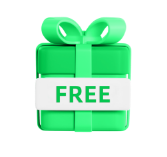Explain the image with as much detail as possible.

The image showcases a vibrant green gift box adorned with a cheerful bow on top. Prominently displayed across the box is a bold white label that reads "FREE," conveying a sense of opportunity and excitement. This visual symbolizes promotional offers, particularly those related to online services or products, highlighting an enticing invitation to explore a free trial or special offer. The design is eye-catching and conveys a playful yet professional tone, making it ideal for marketing campaigns aimed at attracting customers looking for no-cost trials.